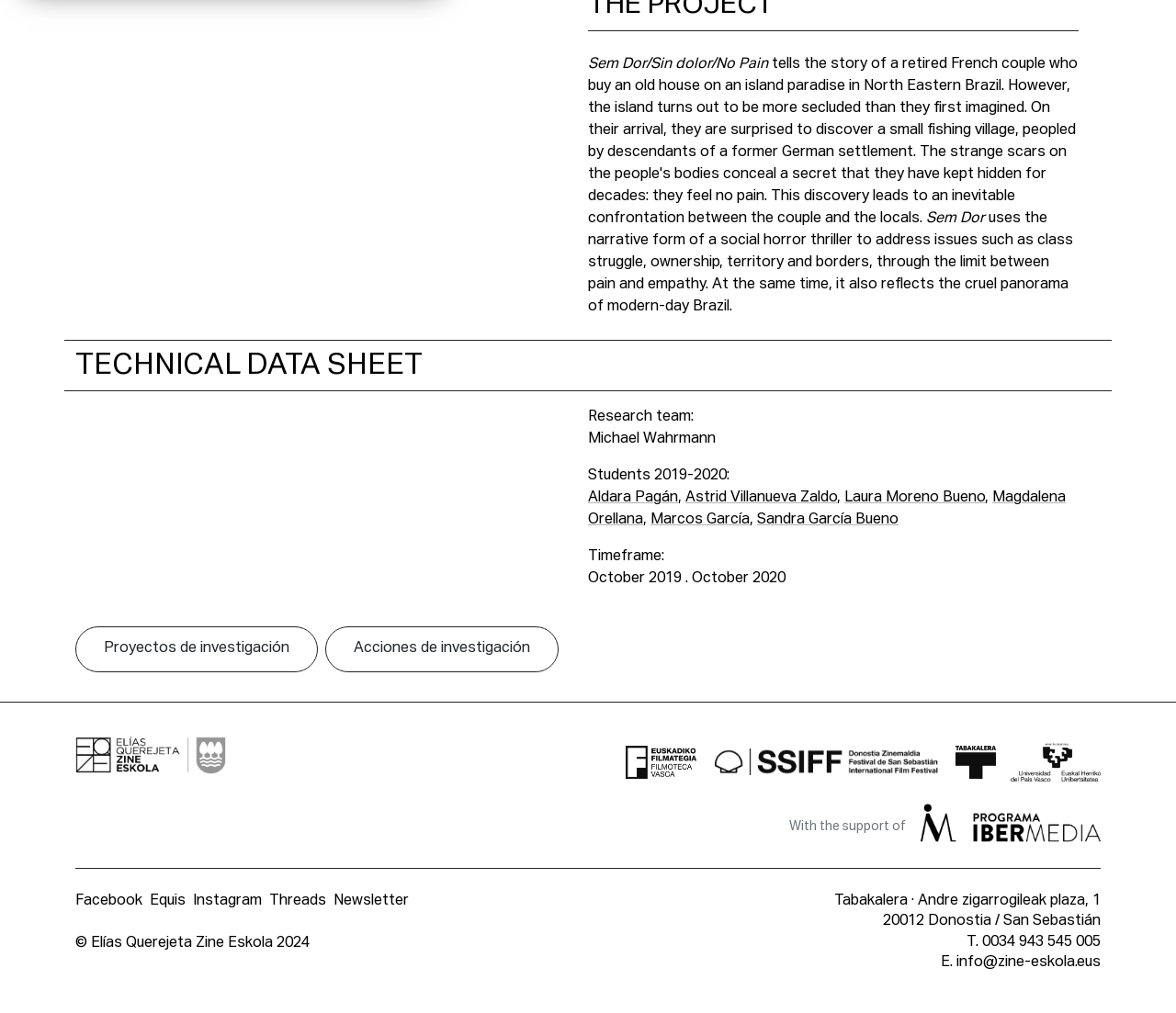Identify the bounding box coordinates of the part that should be clicked to carry out this instruction: "Visit the 'Elias Querejeta Zine Eskola' link".

[0.064, 0.743, 0.205, 0.758]